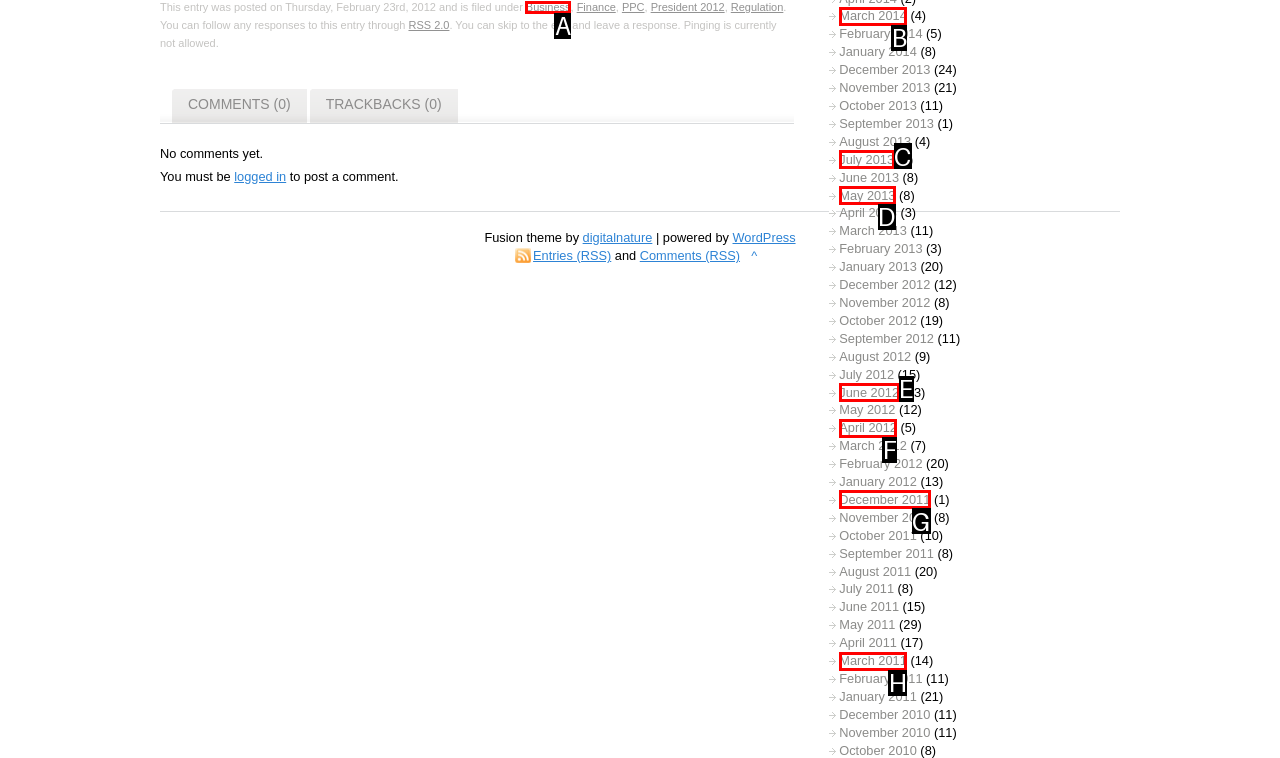Tell me which one HTML element best matches the description: Business
Answer with the option's letter from the given choices directly.

A